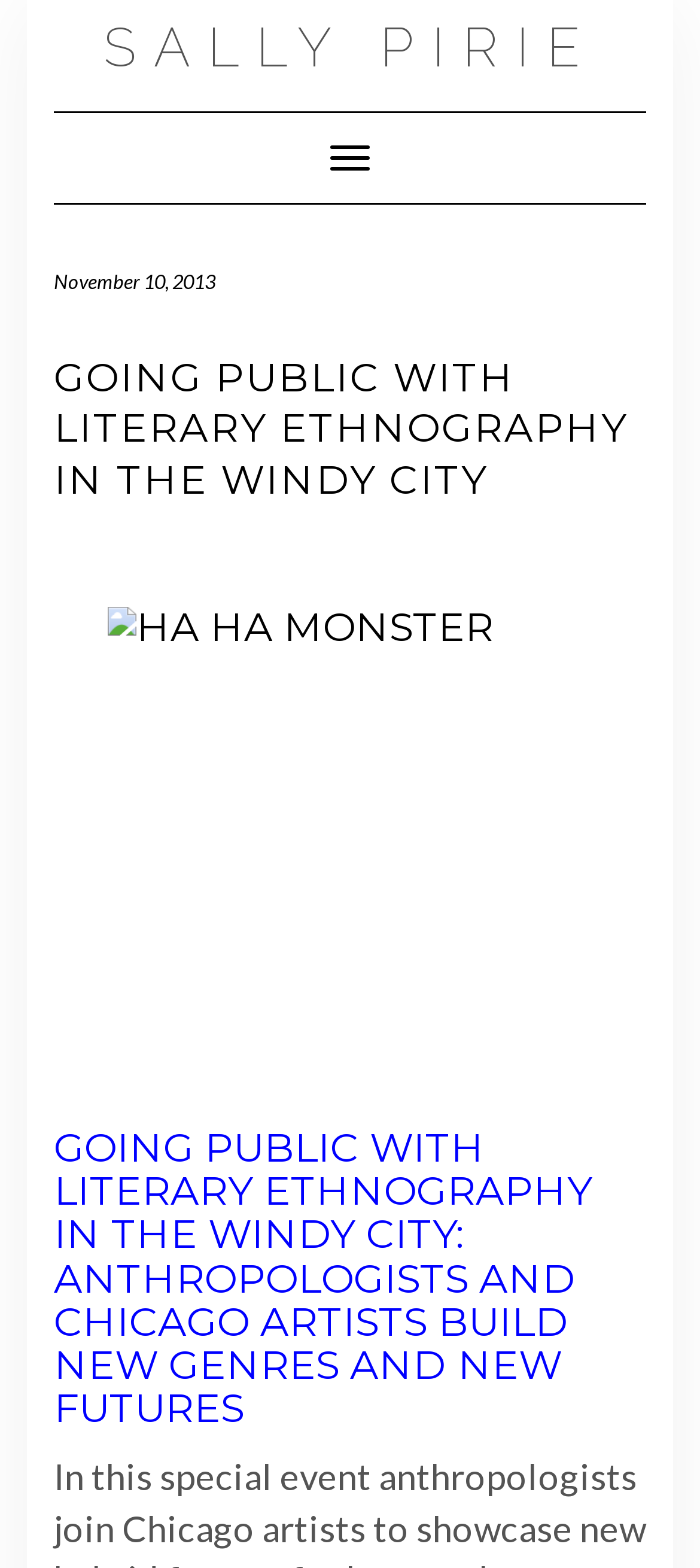How many headings are there on the webpage?
Look at the image and provide a detailed response to the question.

I counted the number of heading elements on the webpage and found two: 'GOING PUBLIC WITH LITERARY ETHNOGRAPHY IN THE WINDY CITY' and 'ha ha monsterGOING PUBLIC WITH LITERARY ETHNOGRAPHY IN THE WINDY CITY: ANTHROPOLOGISTS AND CHICAGO ARTISTS BUILD NEW GENRES AND NEW FUTURES'.